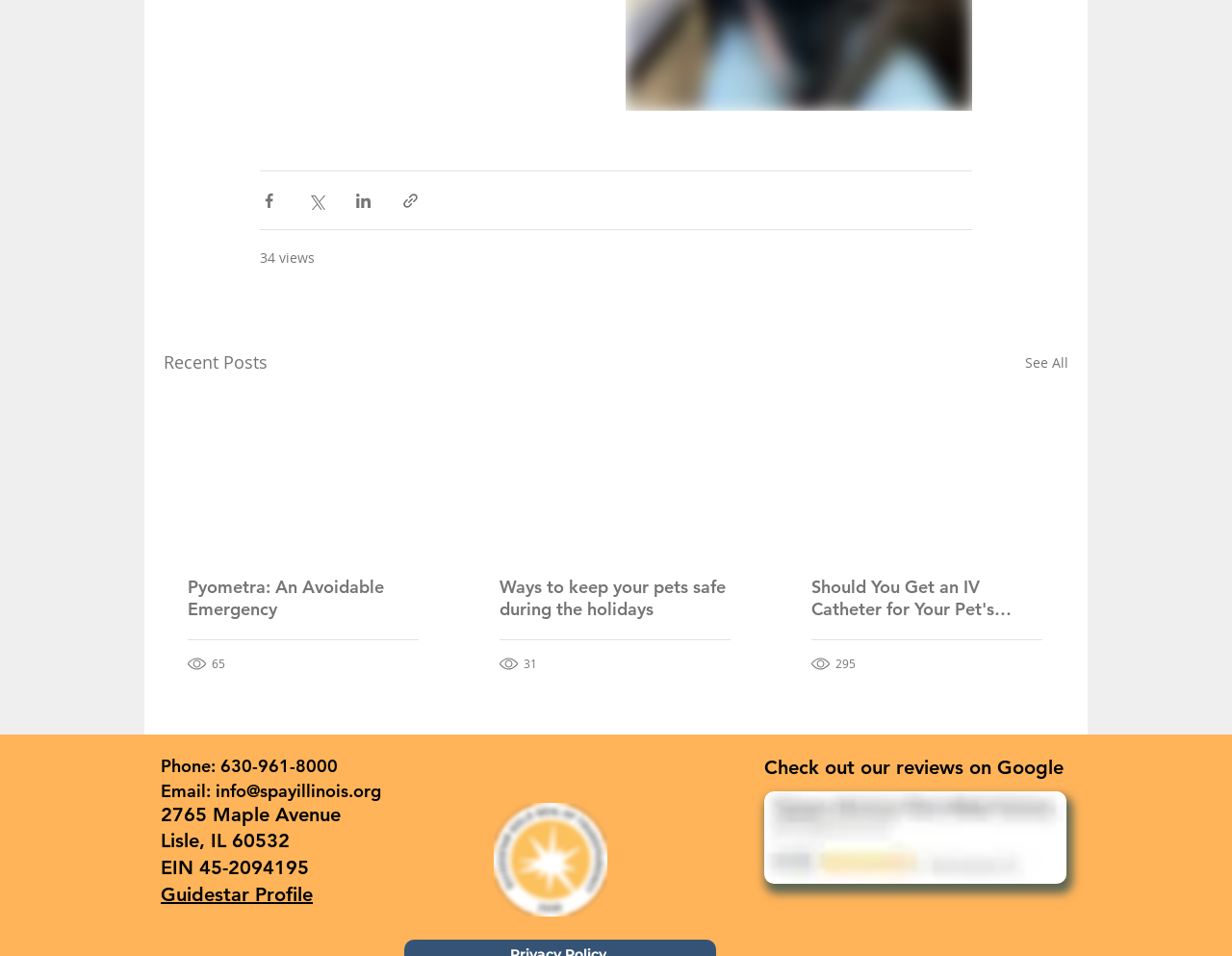What social media platforms are listed in the social bar?
Give a comprehensive and detailed explanation for the question.

I found the social bar by looking at the list elements at the bottom of the webpage. The social bar contains links to Facebook, Instagram, TikTok, and LinkedIn, which are all popular social media platforms.